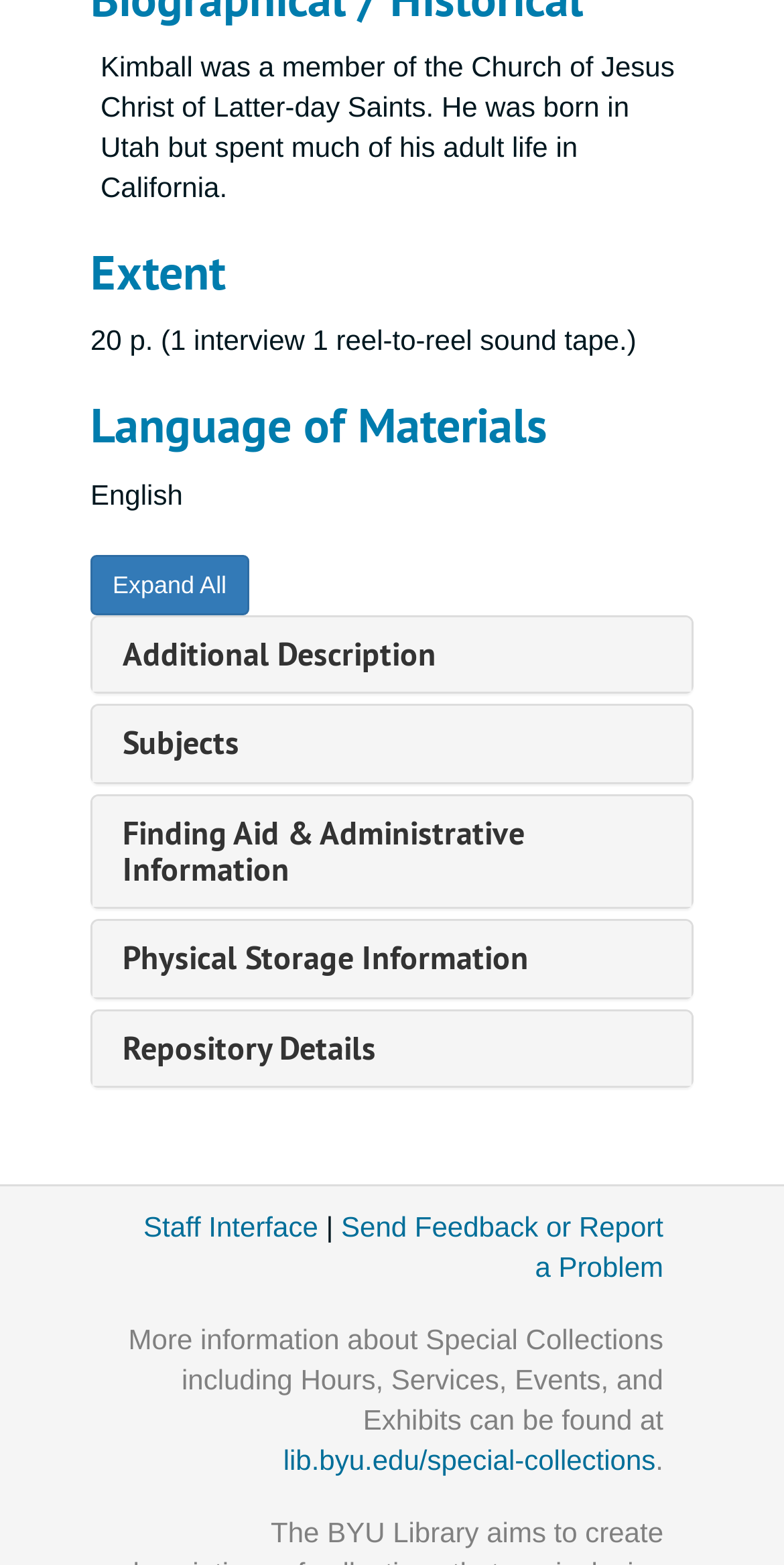Please give the bounding box coordinates of the area that should be clicked to fulfill the following instruction: "View additional description". The coordinates should be in the format of four float numbers from 0 to 1, i.e., [left, top, right, bottom].

[0.156, 0.405, 0.556, 0.432]